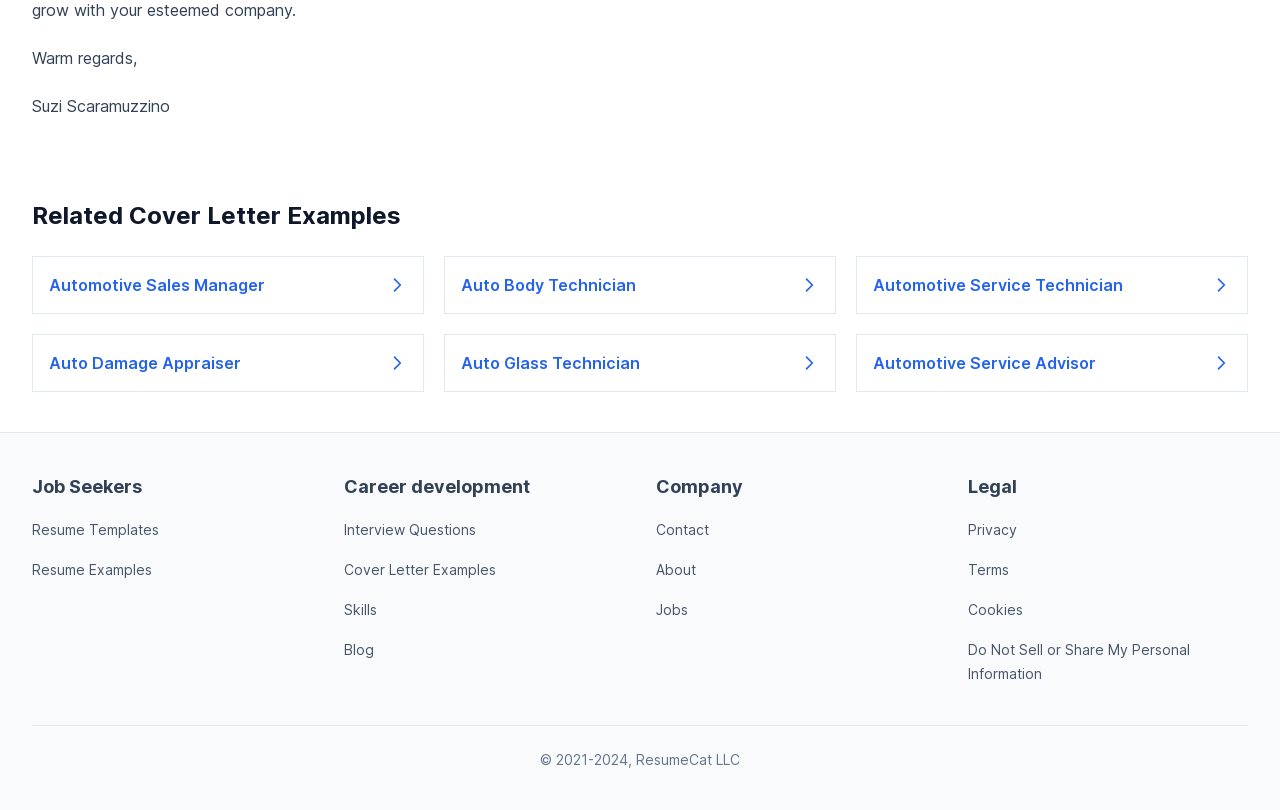What is the name of the person signing off?
Look at the screenshot and respond with a single word or phrase.

Suzi Scaramuzzino